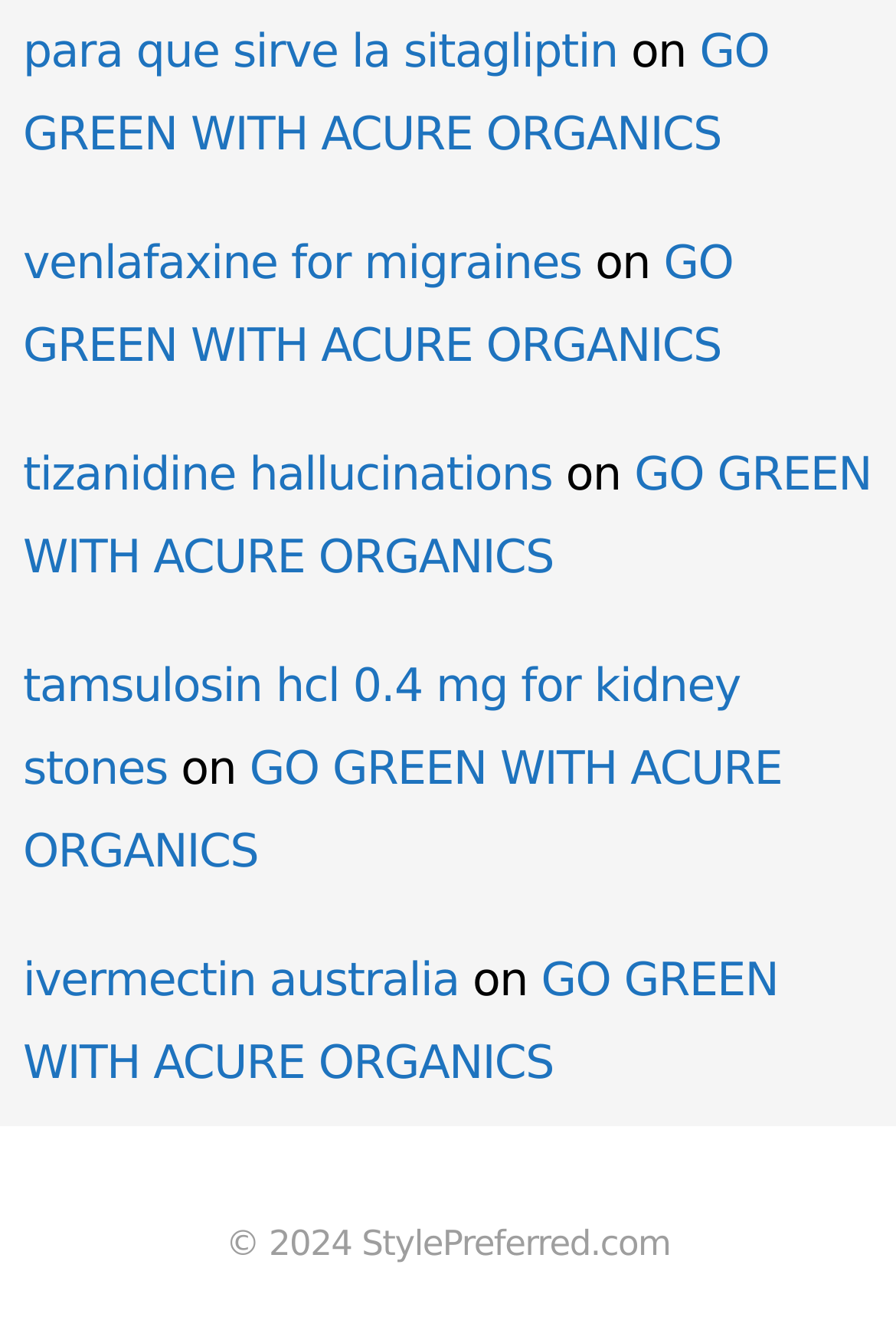What is the text of the StaticText element below the link 'tamsulosin hcl 0.4 mg for kidney stones'?
Look at the image and respond to the question as thoroughly as possible.

I found the link element with the text 'tamsulosin hcl 0.4 mg for kidney stones' in the 4th article element, and then looked for the next StaticText element, which has the text 'on'.